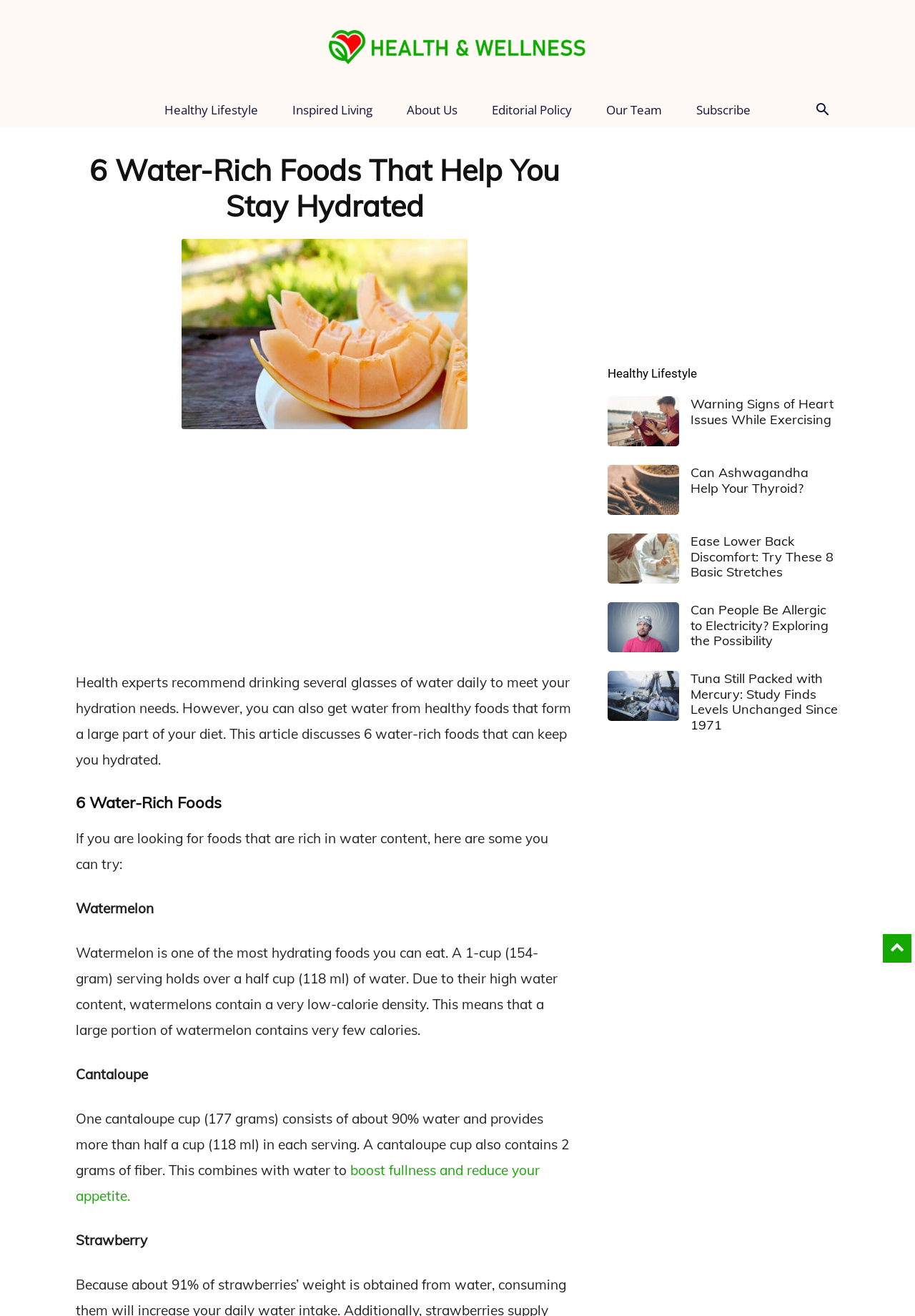Kindly determine the bounding box coordinates of the area that needs to be clicked to fulfill this instruction: "Subscribe to the health and wellness newsletter".

[0.742, 0.071, 0.839, 0.097]